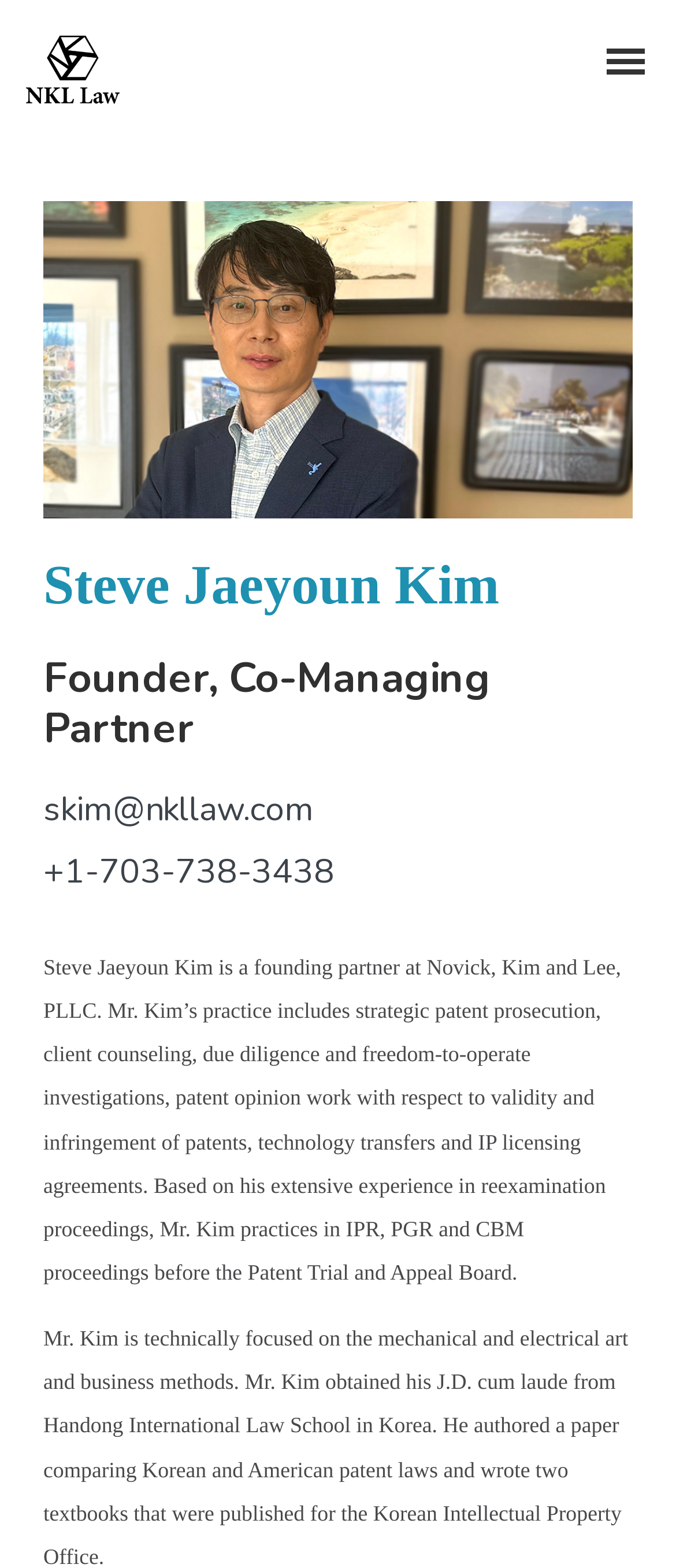Please provide the bounding box coordinates in the format (top-left x, top-left y, bottom-right x, bottom-right y). Remember, all values are floating point numbers between 0 and 1. What is the bounding box coordinate of the region described as: Our Team

[0.0, 0.12, 1.0, 0.17]